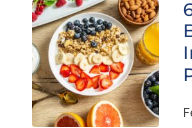Explain the image thoroughly, highlighting all key elements.

This vibrant image showcases a nutritious breakfast spread, centered around a beautifully arranged bowl of yogurt topped with granola, fresh bananas, strawberries, and blueberries. Surrounding the bowl are colorful accompaniments, including a scattering of almonds, slices of grapefruit, and a glass of orange juice, highlighting the importance of a balanced and energizing meal to start the day. This visual is part of an article titled "6 Reasons for Breakfast: It's Important For Every Professional," emphasizing how a healthy breakfast can boost productivity and well-being in a professional context.